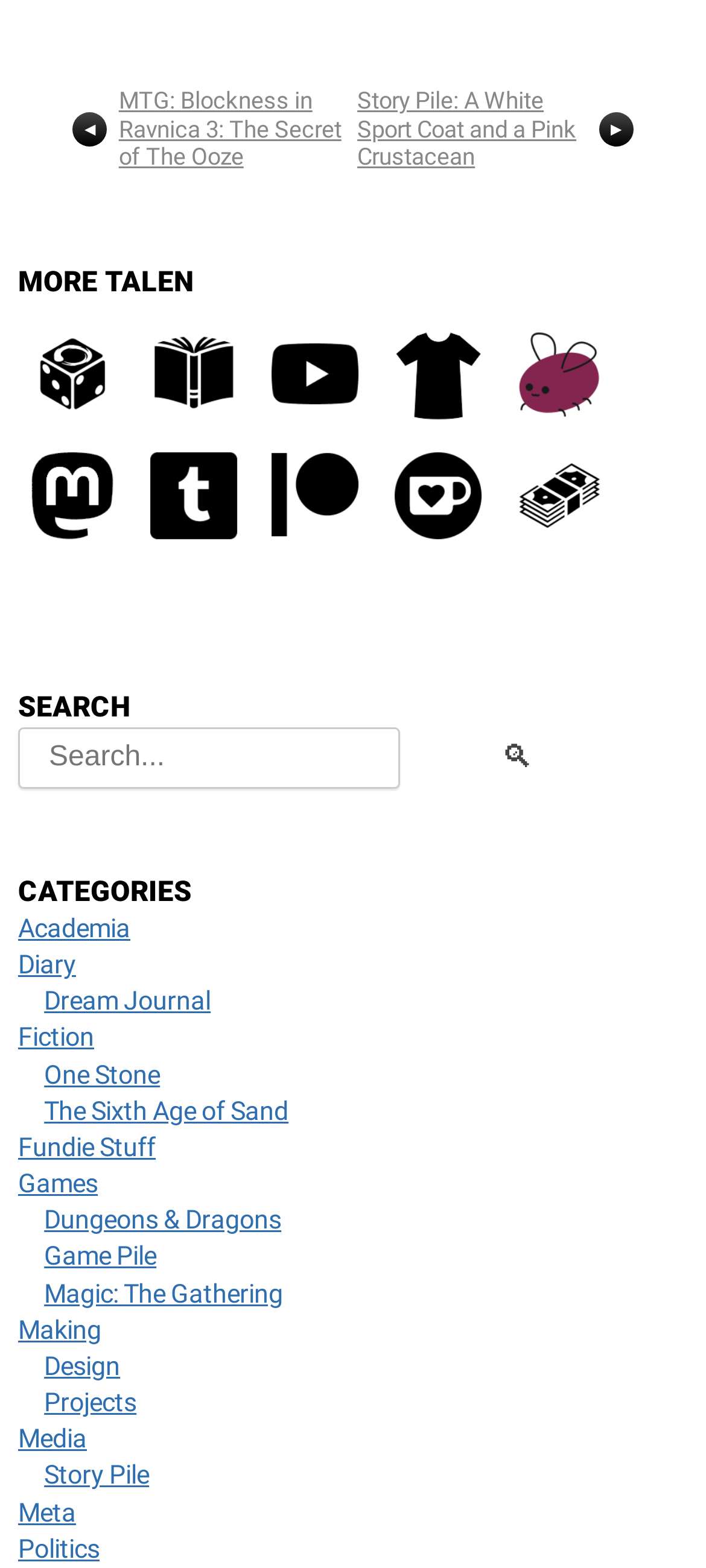Refer to the element description Magic: The Gathering and identify the corresponding bounding box in the screenshot. Format the coordinates as (top-left x, top-left y, bottom-right x, bottom-right y) with values in the range of 0 to 1.

[0.063, 0.815, 0.401, 0.835]